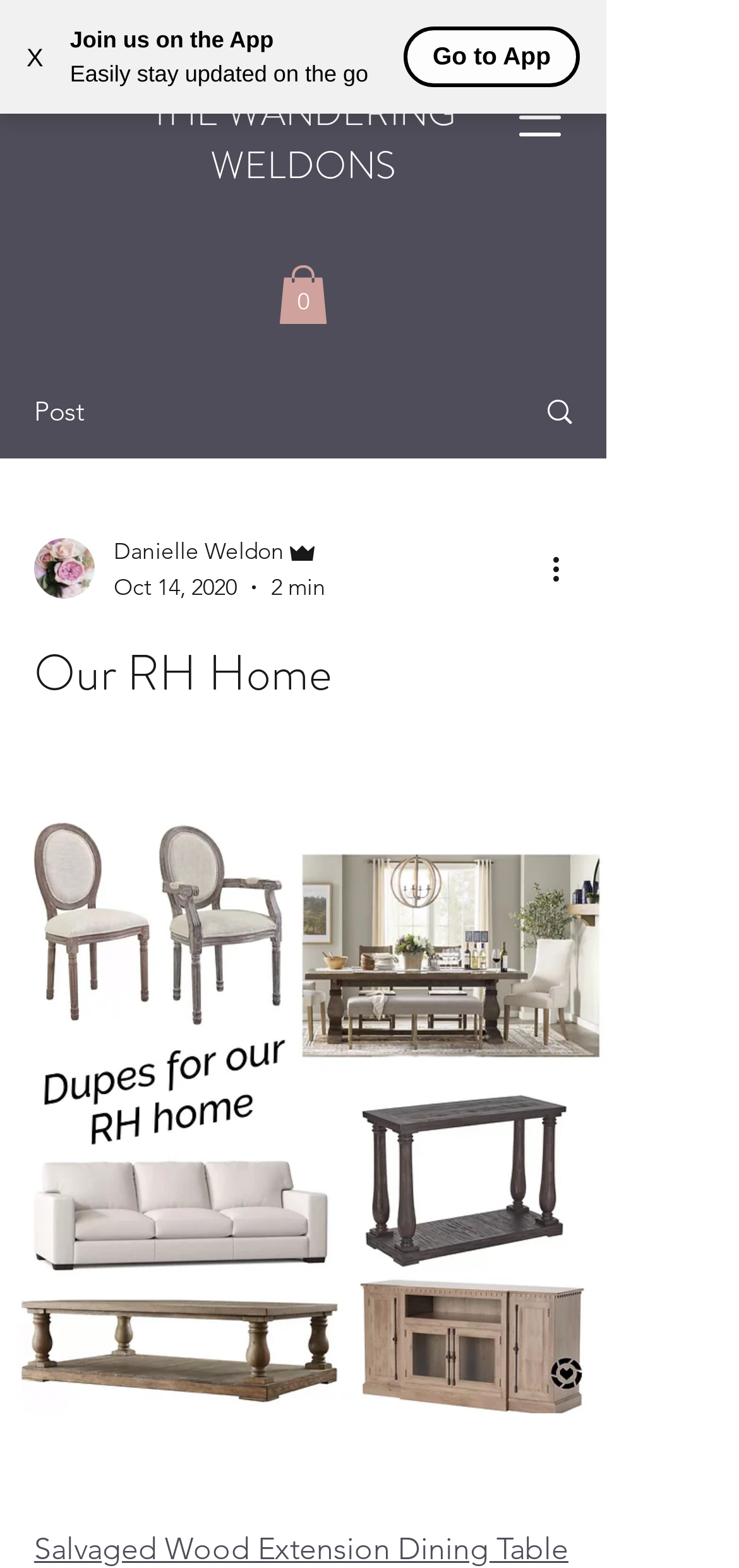Can you find the bounding box coordinates for the element to click on to achieve the instruction: "Open navigation menu"?

[0.679, 0.051, 0.782, 0.099]